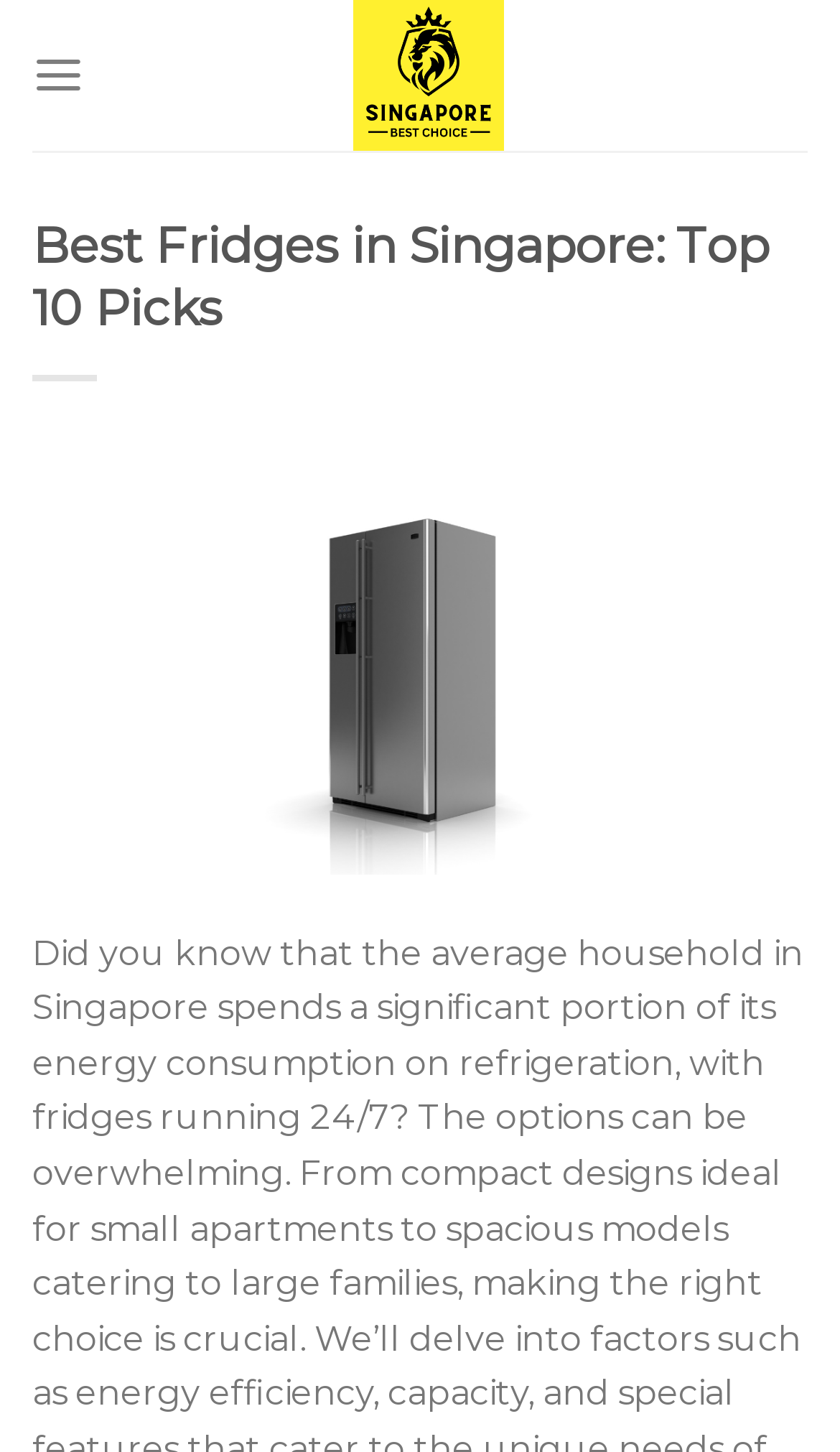Based on the element description "aria-label="Home" title="Driveboo AG"", predict the bounding box coordinates of the UI element.

None